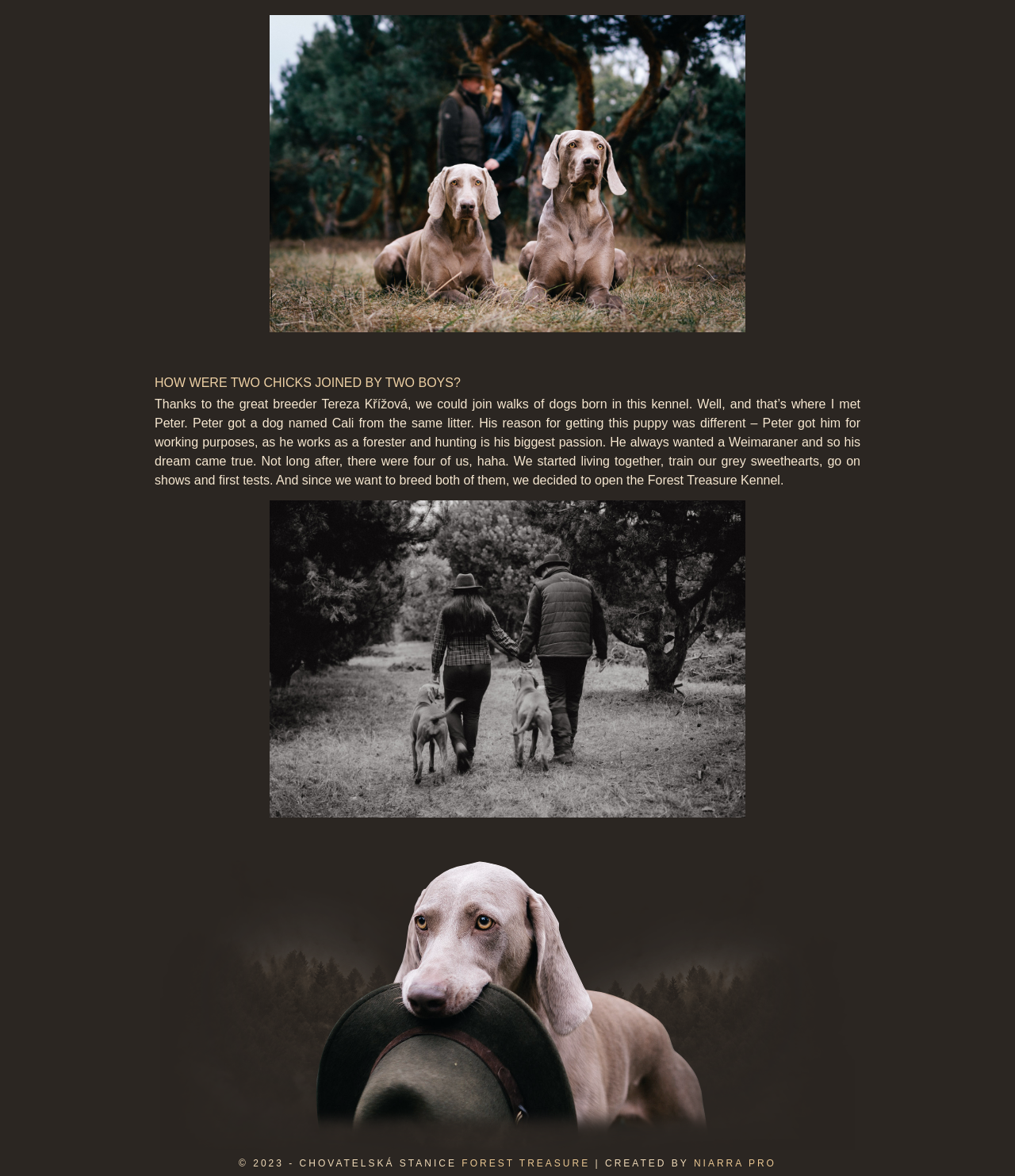What is the breed of dog mentioned?
Please provide a comprehensive answer to the question based on the webpage screenshot.

The breed of dog mentioned is Weimaraner, which is inferred from the text 'He always wanted a Weimaraner and so his dream came true.'